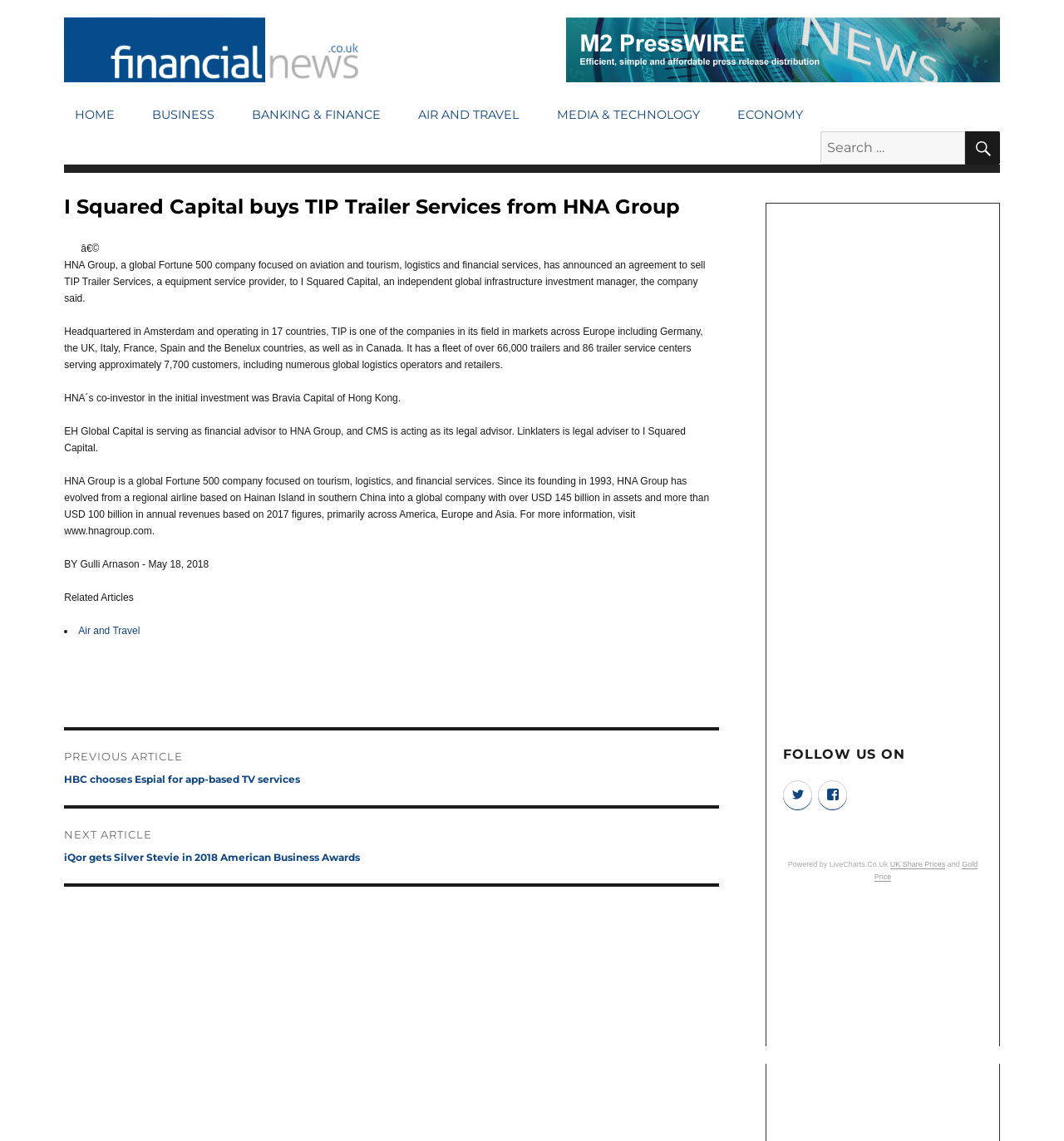Please identify the bounding box coordinates of the clickable element to fulfill the following instruction: "View UK Share Prices". The coordinates should be four float numbers between 0 and 1, i.e., [left, top, right, bottom].

[0.837, 0.754, 0.889, 0.761]